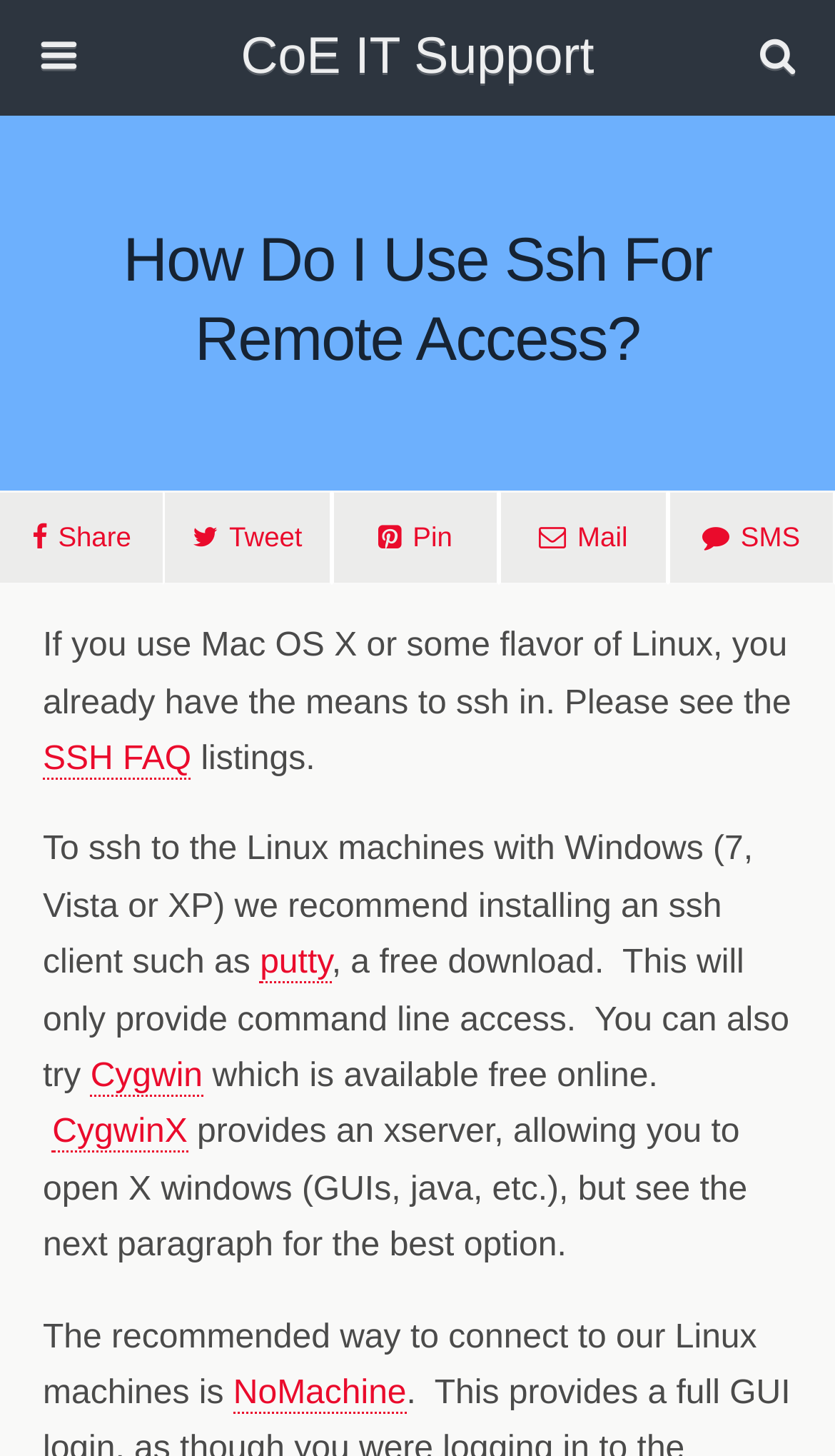How many social media sharing options are available?
Please ensure your answer is as detailed and informative as possible.

The webpage has social media sharing options, including Share, Tweet, Pin, and Mail, which are represented by icons, indicating that there are 4 social media sharing options available.